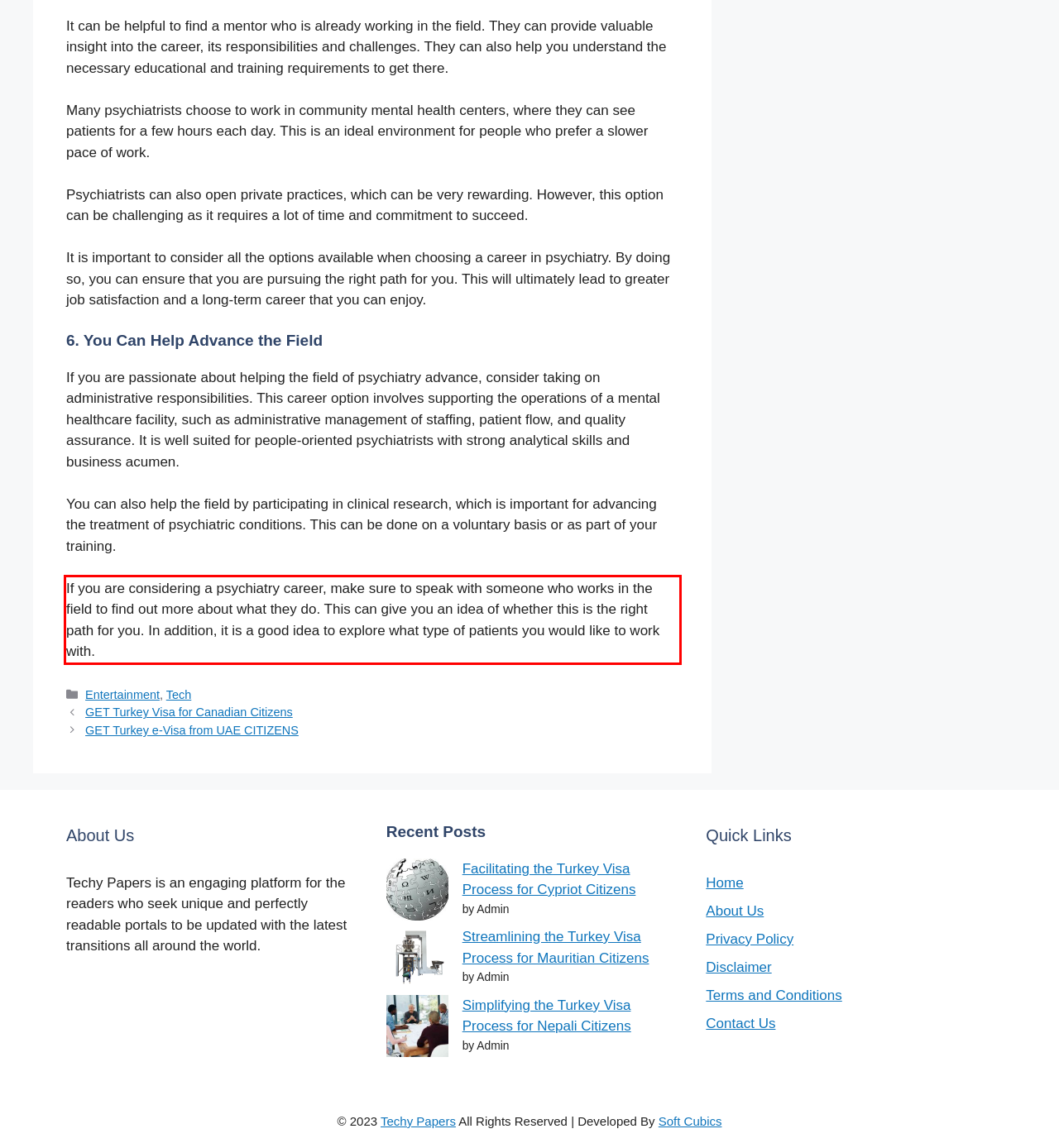You are provided with a webpage screenshot that includes a red rectangle bounding box. Extract the text content from within the bounding box using OCR.

If you are considering a psychiatry career, make sure to speak with someone who works in the field to find out more about what they do. This can give you an idea of whether this is the right path for you. In addition, it is a good idea to explore what type of patients you would like to work with.